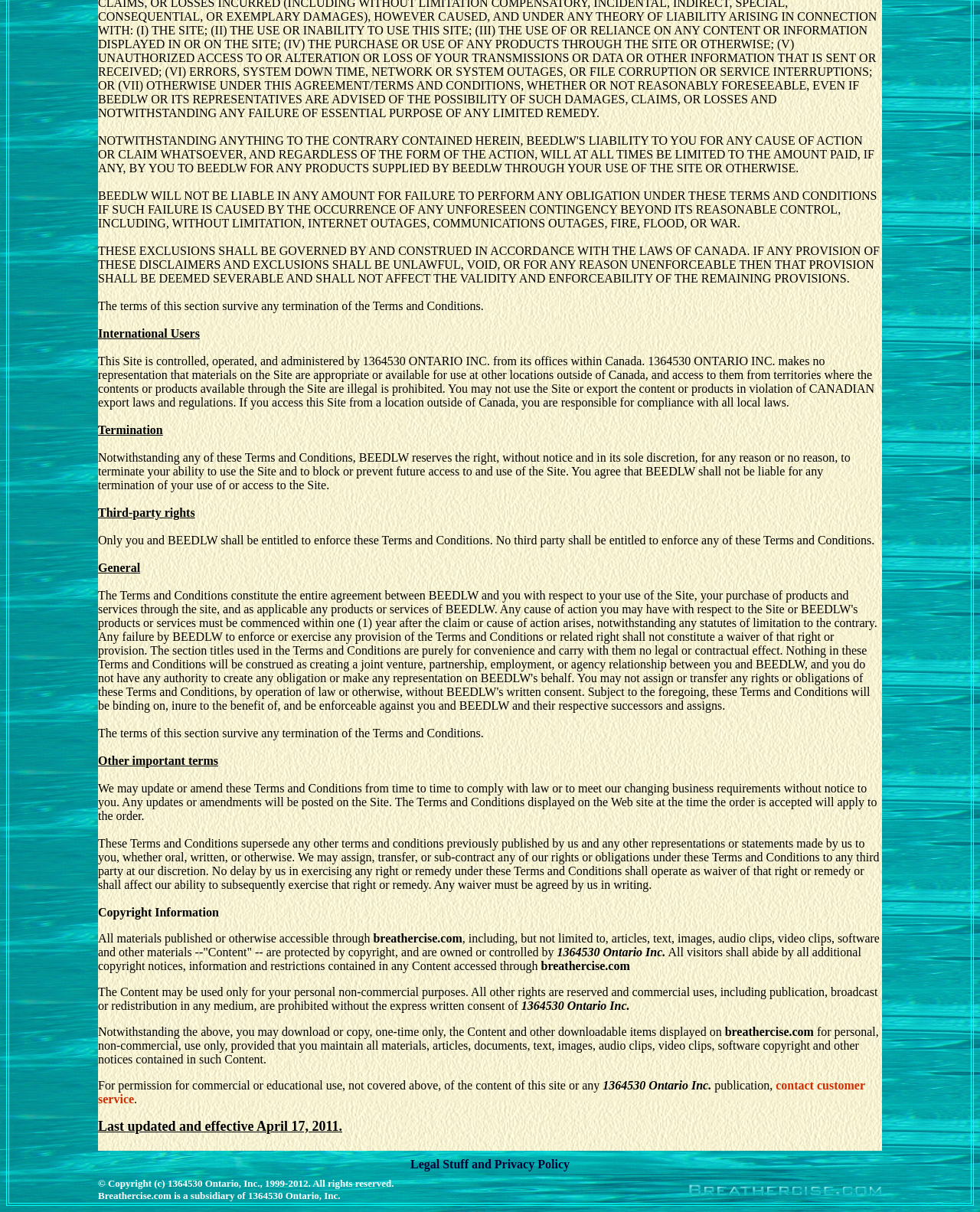Please find the bounding box for the following UI element description. Provide the coordinates in (top-left x, top-left y, bottom-right x, bottom-right y) format, with values between 0 and 1: Legal Stuff and Privacy Policy

[0.419, 0.955, 0.581, 0.966]